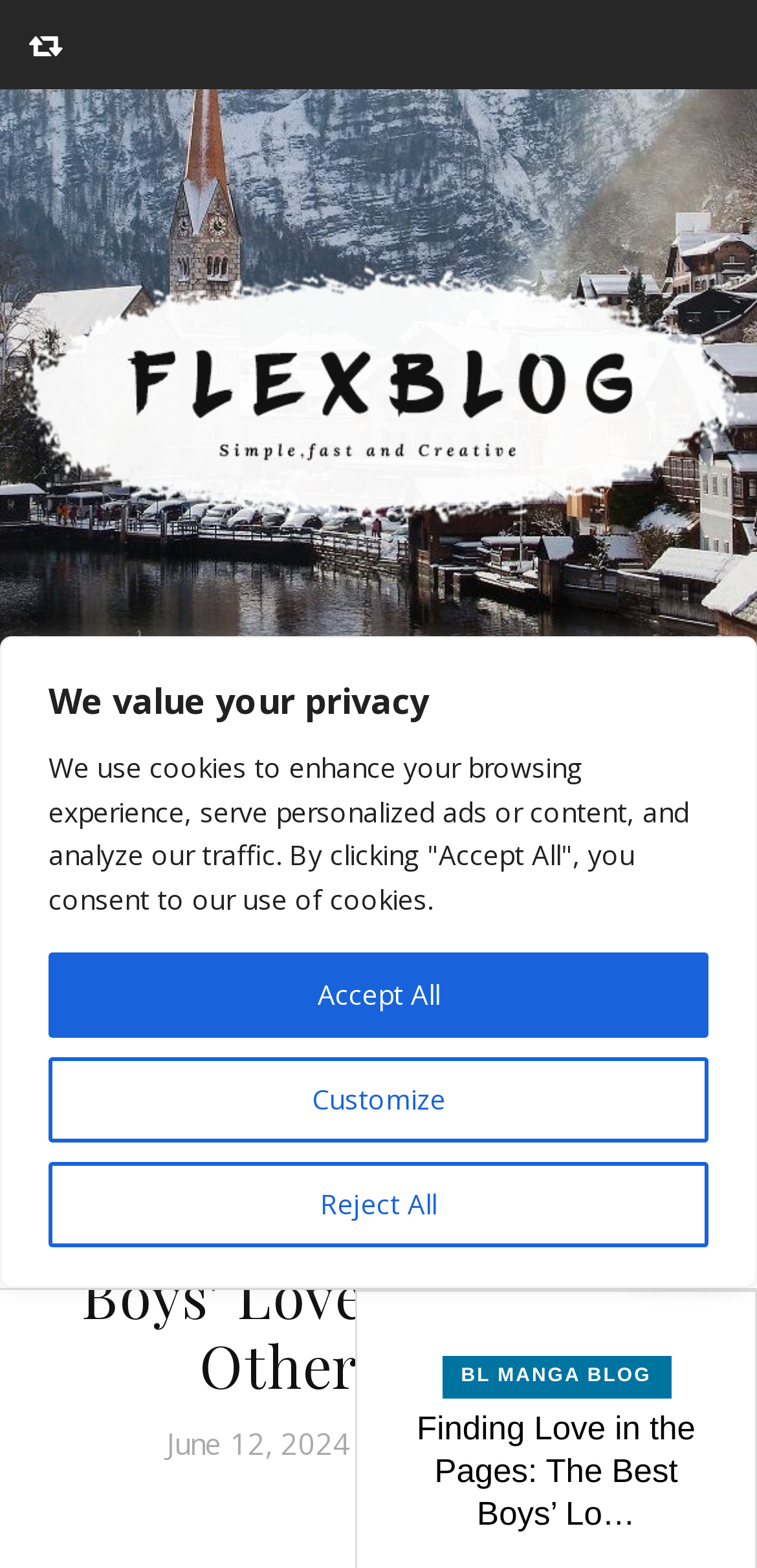Specify the bounding box coordinates of the element's region that should be clicked to achieve the following instruction: "click the Home link". The bounding box coordinates consist of four float numbers between 0 and 1, in the format [left, top, right, bottom].

[0.038, 0.542, 0.141, 0.565]